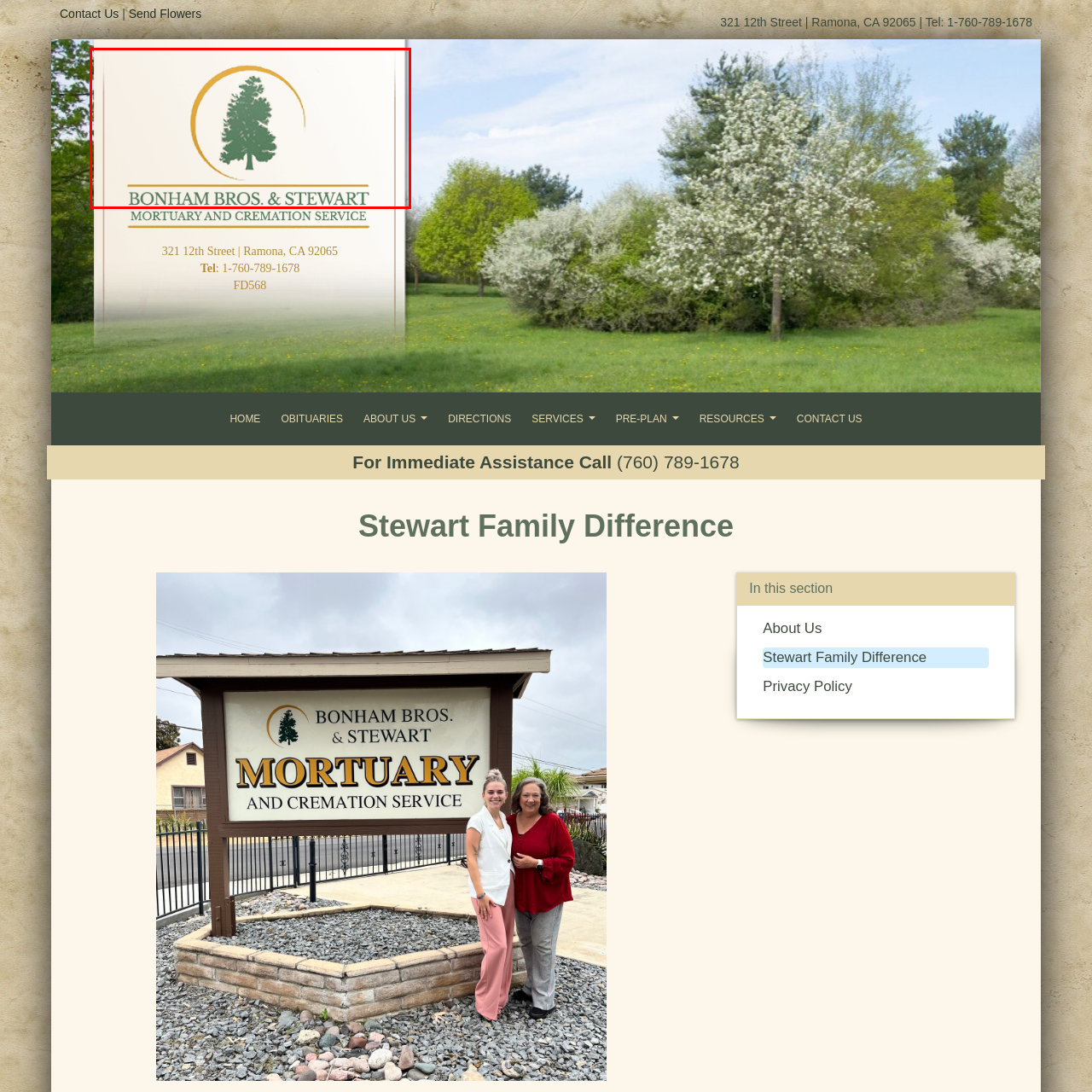Write a detailed description of the image enclosed in the red-bordered box.

This image features the logo of Bonham Bros. & Stewart, a funeral home and cremation service based in Ramona, California. The design prominently showcases a stylized green tree, symbolizing growth, life, and remembrance, set against a light background. Encircling the tree is a golden crescent, adding an element of warmth and serenity to the logo. The name "BONHAM BROS. & STEWART" is displayed beneath the tree in an elegant font, reinforcing the establishment's commitment to providing compassionate care and support in times of need. This logo encapsulates the essence of the services offered, reflecting both professionalism and a deep respect for the families they serve.